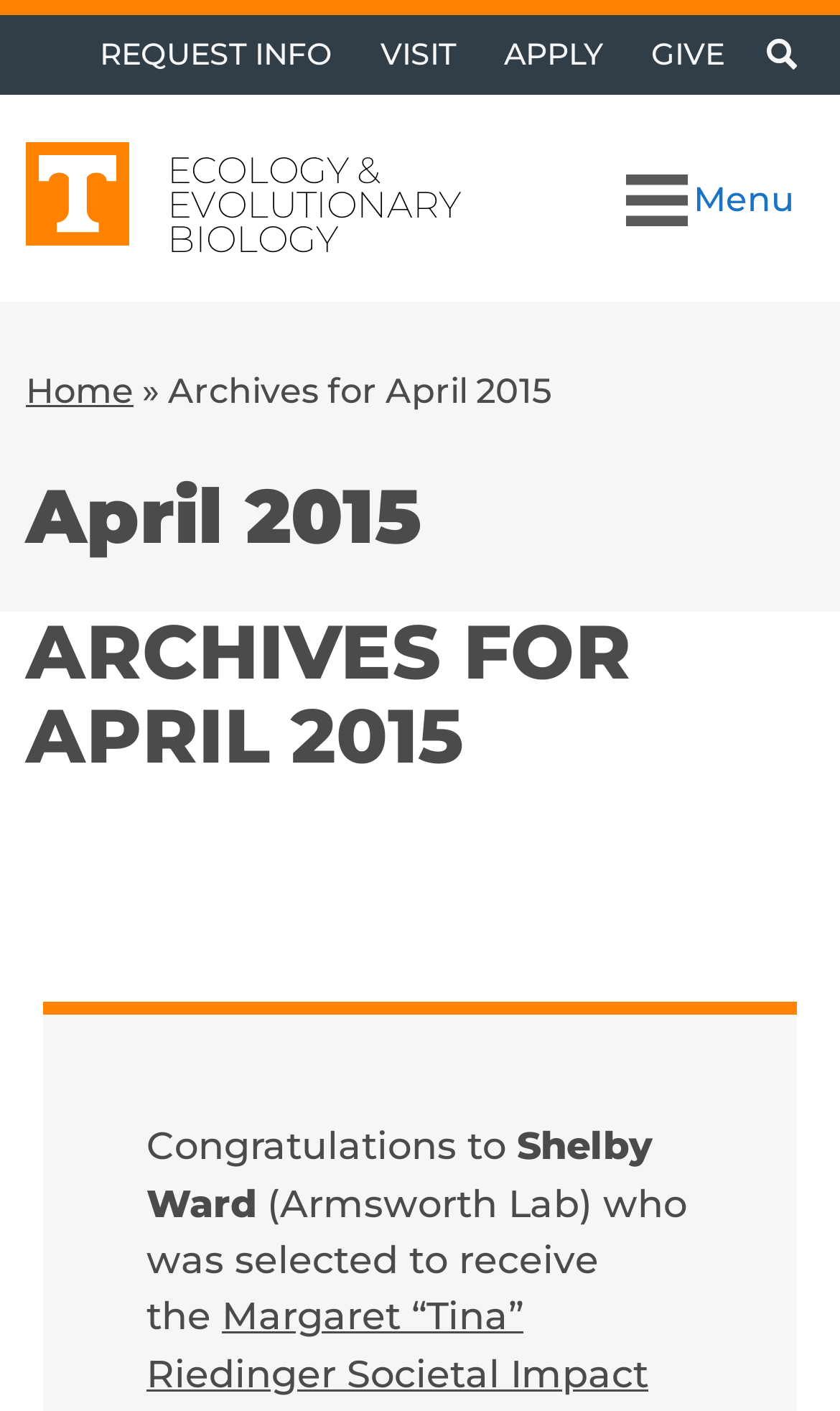Answer the question in one word or a short phrase:
What is the text of the first heading on the page?

April 2015